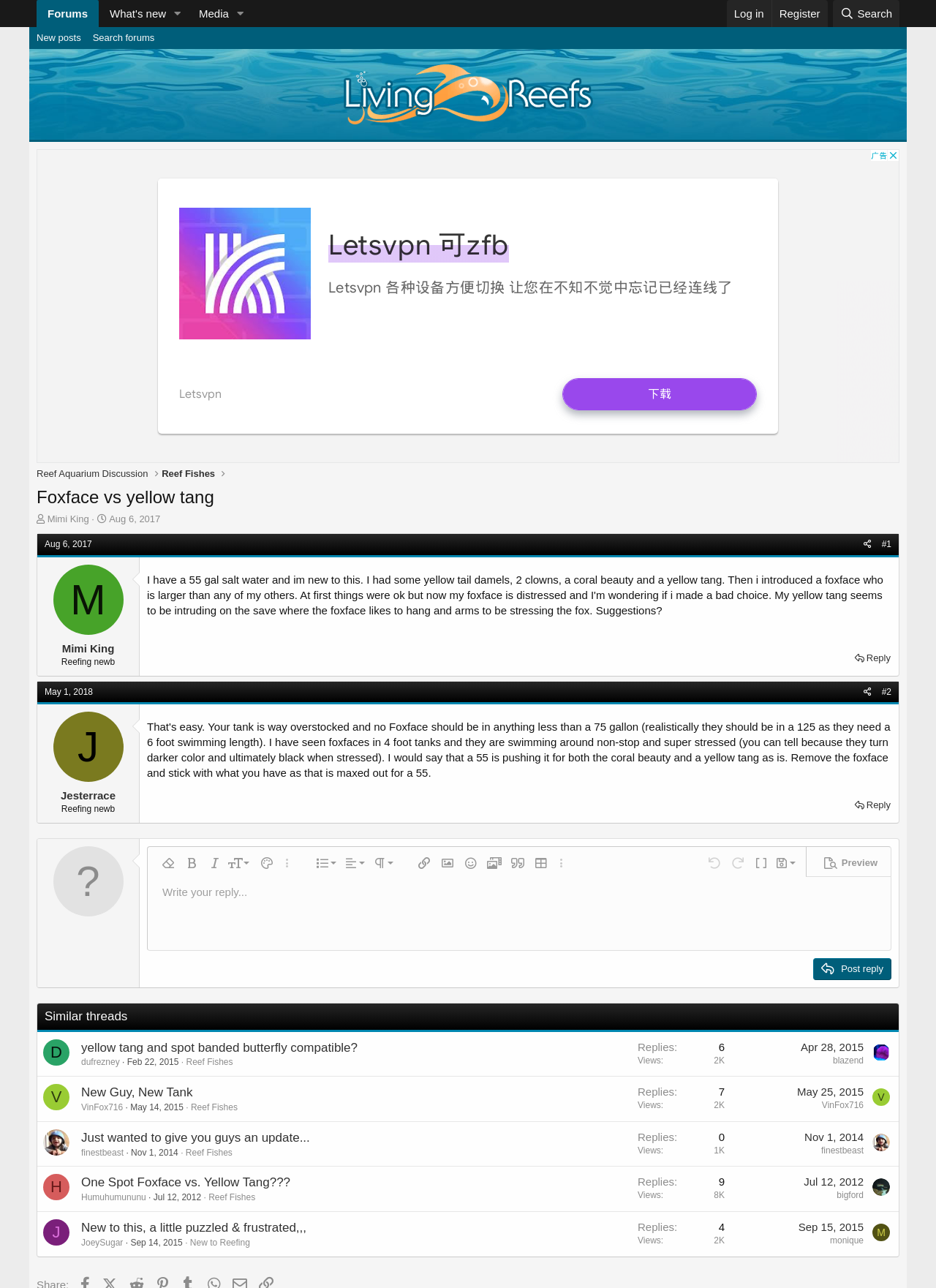Find the bounding box coordinates of the element to click in order to complete this instruction: "Search forums". The bounding box coordinates must be four float numbers between 0 and 1, denoted as [left, top, right, bottom].

[0.093, 0.021, 0.171, 0.038]